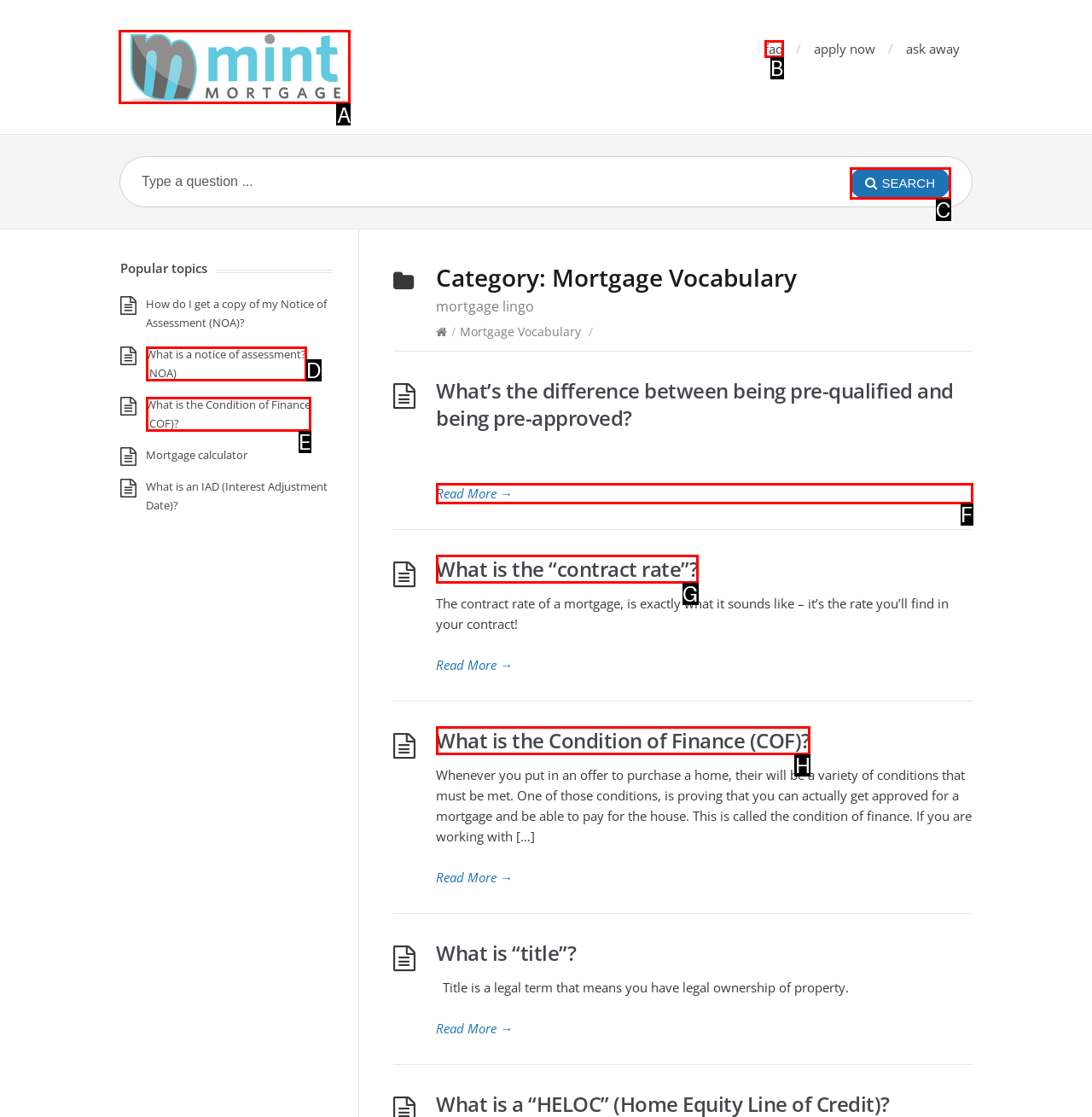Which letter corresponds to the correct option to complete the task: Click on 'Mortgage FAQ simplified'?
Answer with the letter of the chosen UI element.

A